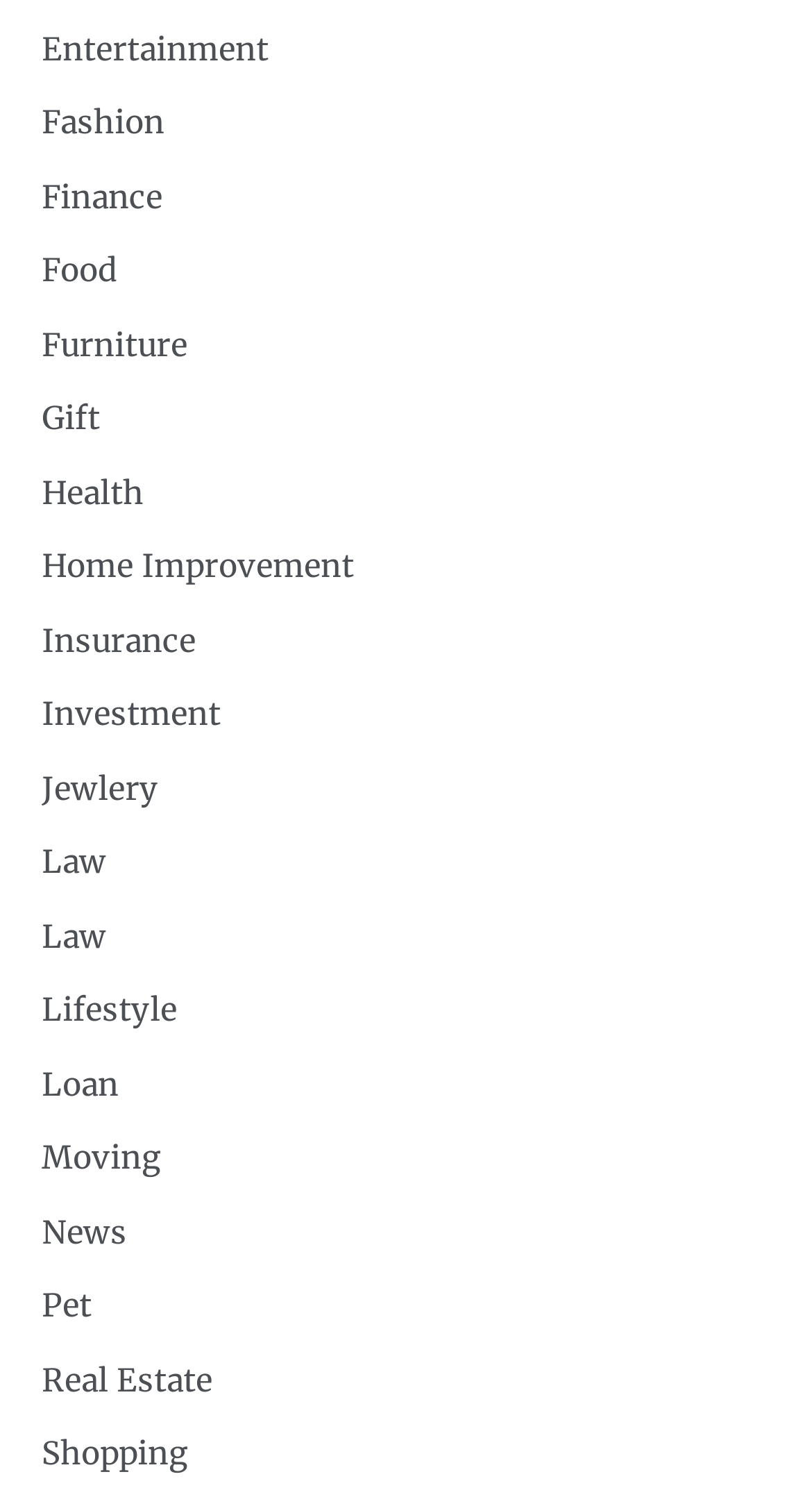Can you identify the bounding box coordinates of the clickable region needed to carry out this instruction: 'Check News'? The coordinates should be four float numbers within the range of 0 to 1, stated as [left, top, right, bottom].

[0.051, 0.815, 0.156, 0.841]